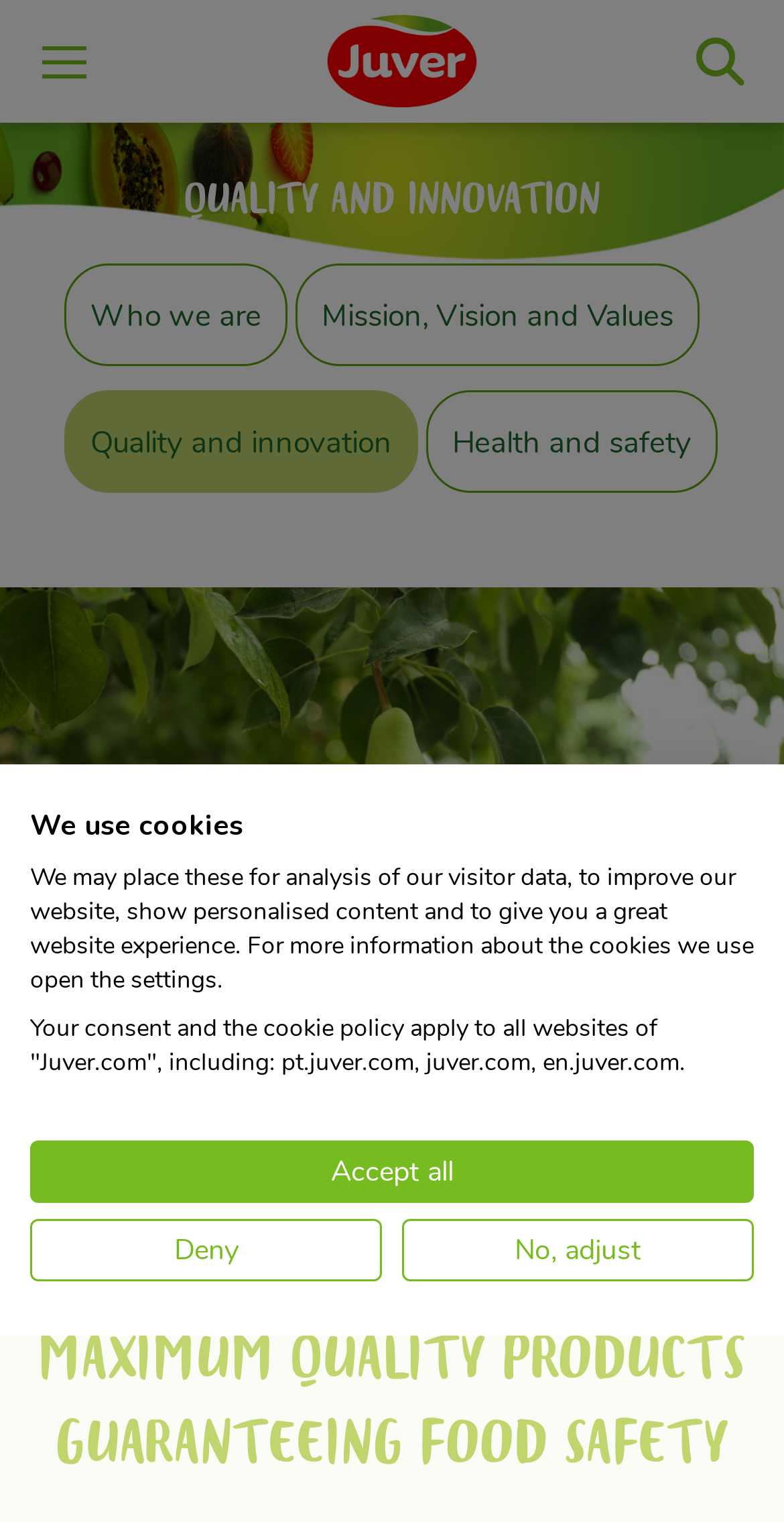Create a detailed narrative of the webpage’s visual and textual elements.

The webpage is about Juver's quality and innovation, with a focus on providing natural and top-quality products to customers and consumers. 

At the top left corner, there is a mobile menu icon, and at the top right corner, there is a search bar with a magnifying glass icon. Below the search bar, there is a link to "Juver Alimentación" with an accompanying image. 

The main heading "QUALITY AND INNOVATION" is prominently displayed across the top of the page. Below this heading, there is a breadcrumb trail indicating the current page location, with links to "Who we are", "Mission, Vision and Values", "Quality and innovation", and "Health and safety". 

Further down the page, there are two headings: "QUALITY CONTROL" and "MAXIMUM QUALITY PRODUCTS GUARANTEEING FOOD SAFETY". 

At the bottom right corner, there is a "Go to Top" link accompanied by an arrow icon. 

In the lower section of the page, there is a notice about cookies, explaining their use for analysis, improvement, and personalization. This notice includes a detailed description of the cookie policy and its application to all Juver.com websites. Below this notice, there are three buttons: "Accept all", "Deny", and "No, adjust" to manage cookie consent.